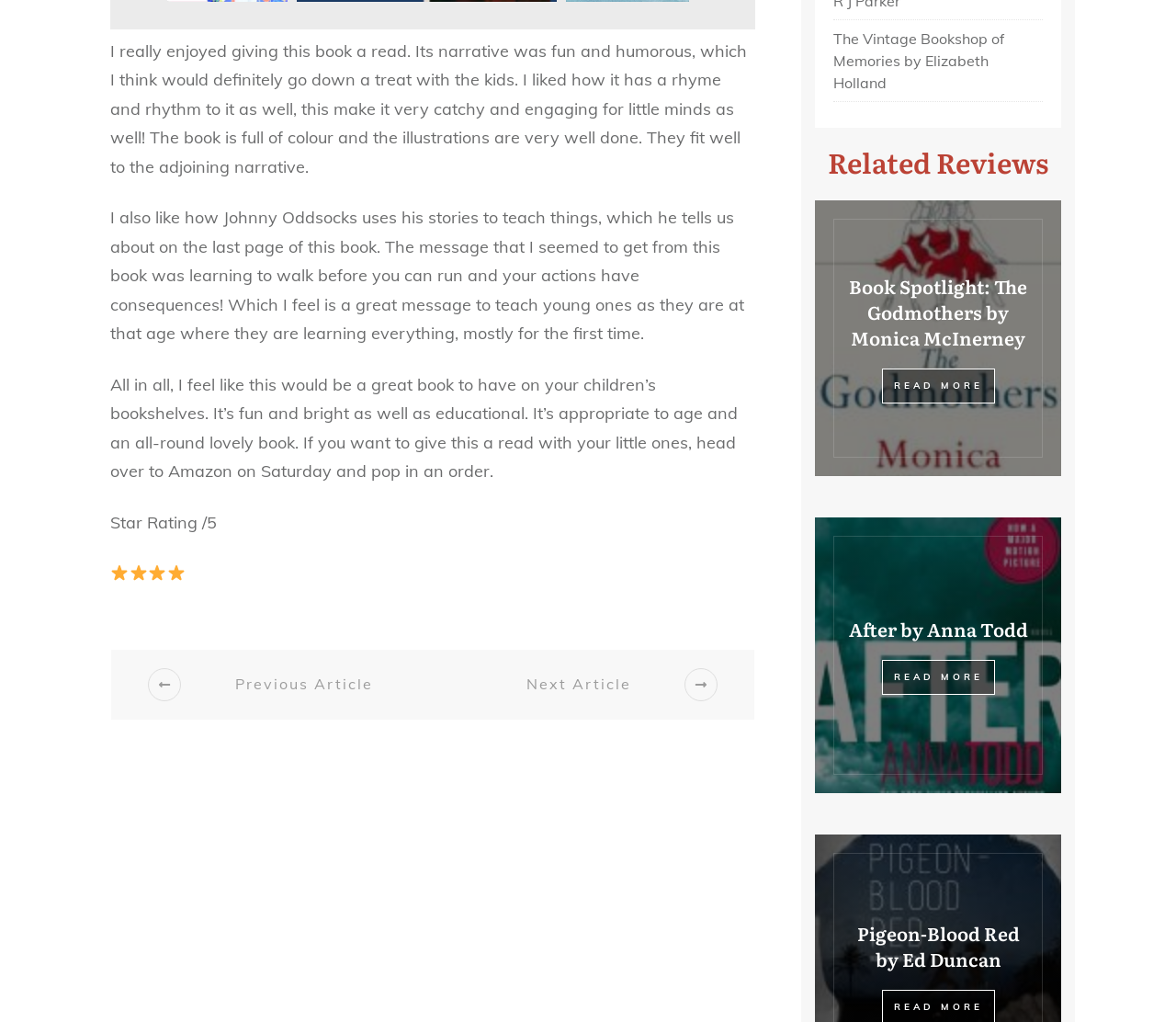Identify the bounding box coordinates for the element you need to click to achieve the following task: "Check the 'Star Rating'". The coordinates must be four float values ranging from 0 to 1, formatted as [left, top, right, bottom].

[0.094, 0.501, 0.184, 0.521]